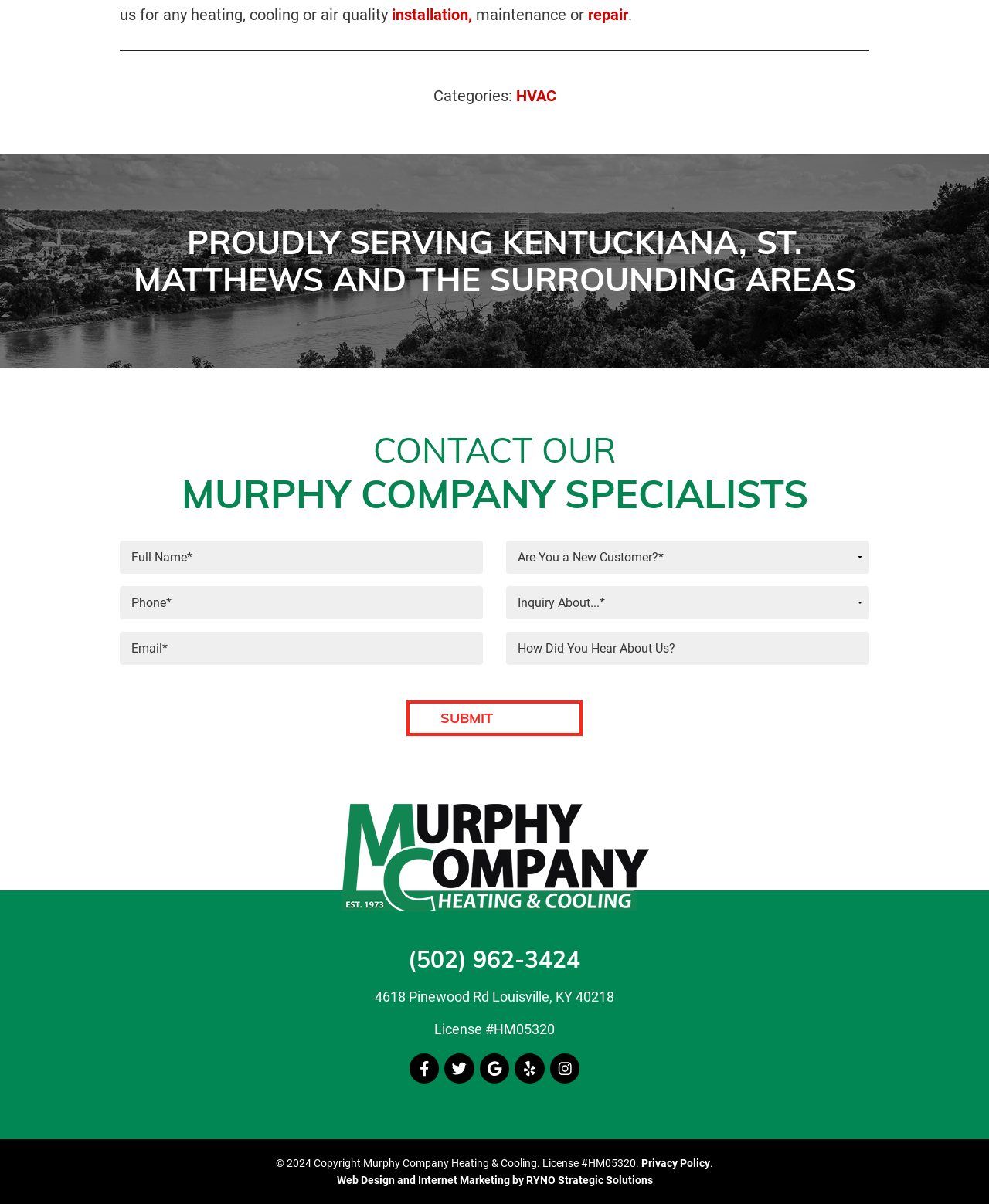Find the bounding box of the UI element described as follows: "value="Submit"".

[0.414, 0.584, 0.53, 0.608]